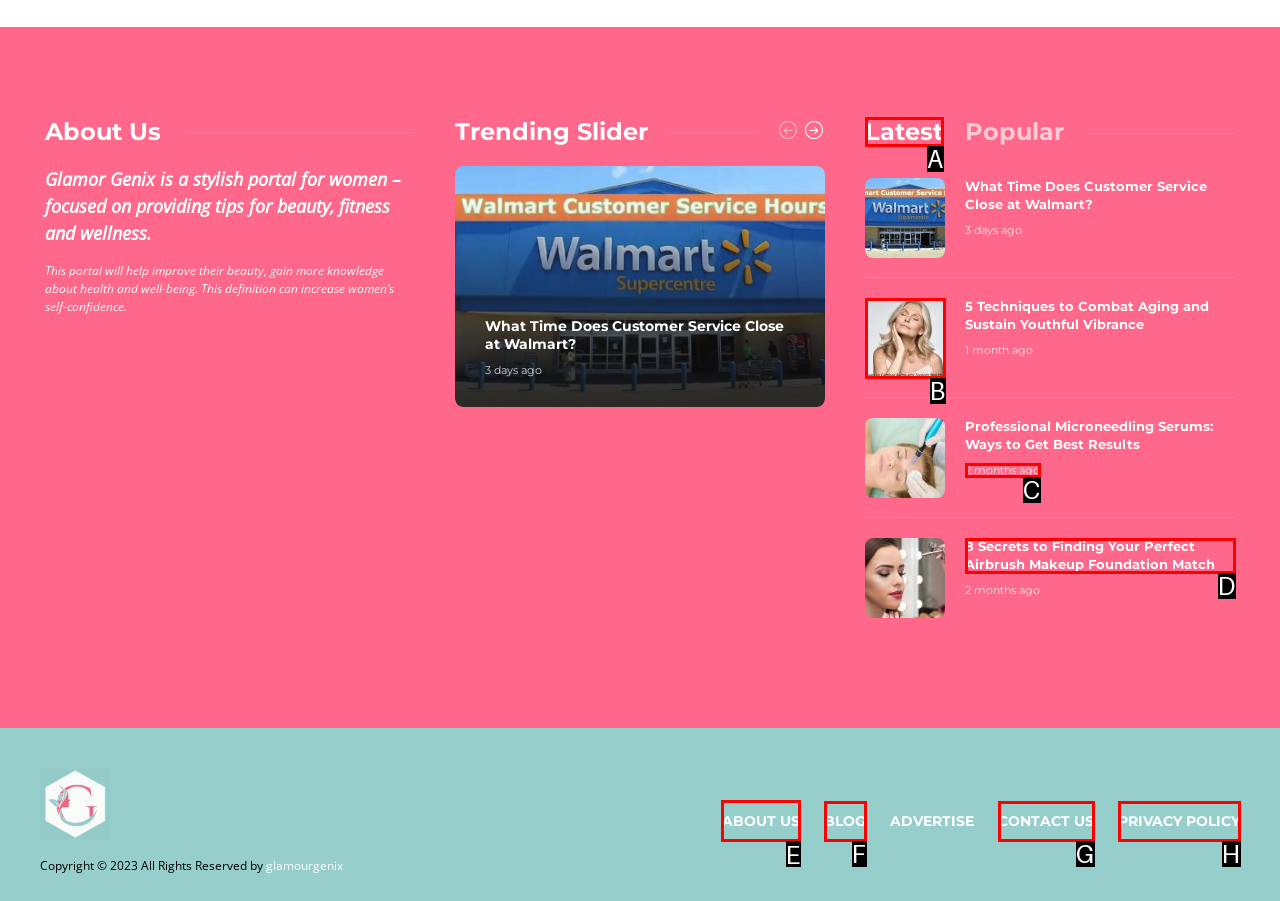Which lettered option should I select to achieve the task: Visit the 'ABOUT US' page according to the highlighted elements in the screenshot?

E